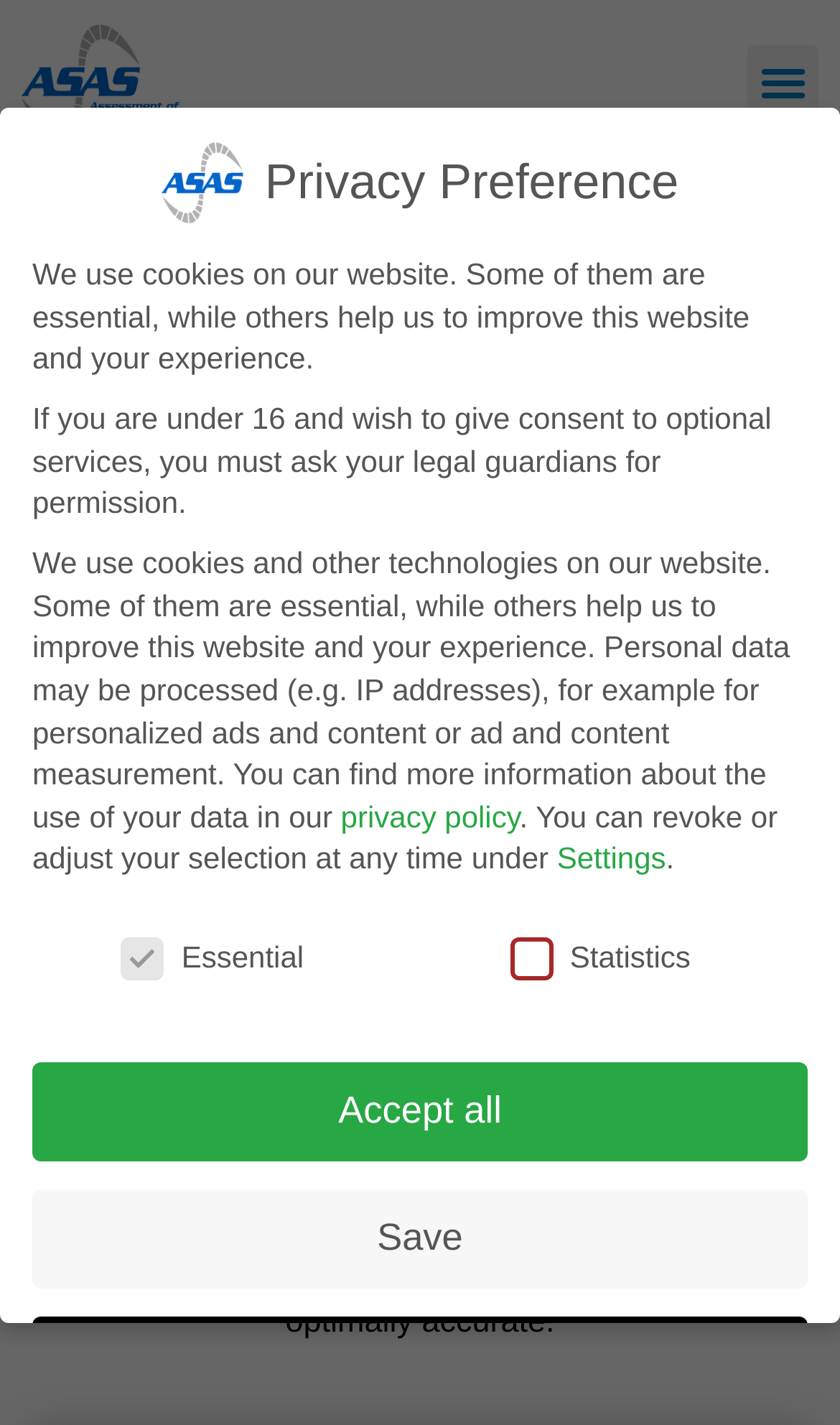What is the purpose of the ASAS NSAID intake score?
Use the screenshot to answer the question with a single word or phrase.

Quantification of NSAID intake